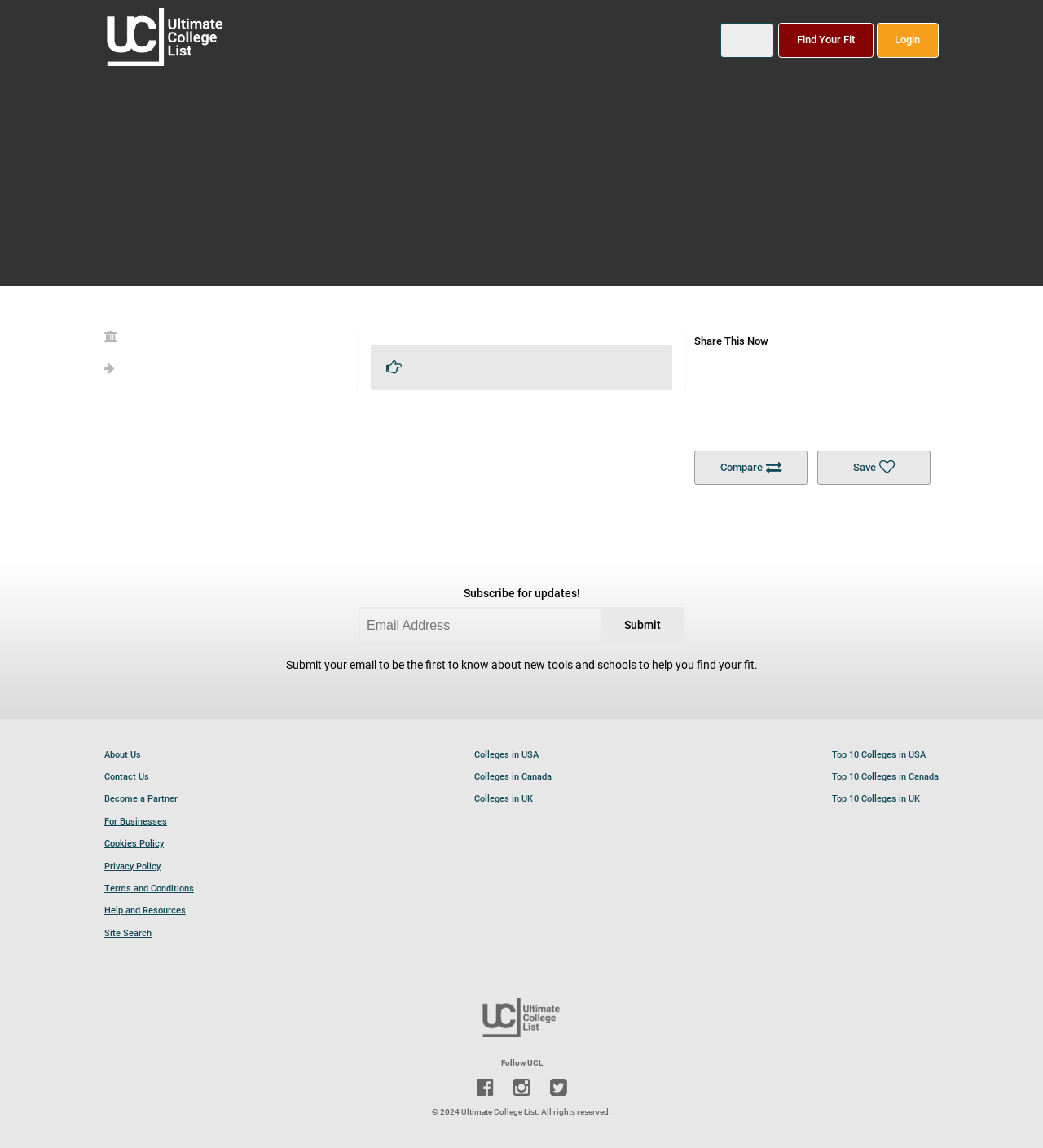Can you find the bounding box coordinates for the UI element given this description: "Save"? Provide the coordinates as four float numbers between 0 and 1: [left, top, right, bottom].

[0.783, 0.393, 0.892, 0.422]